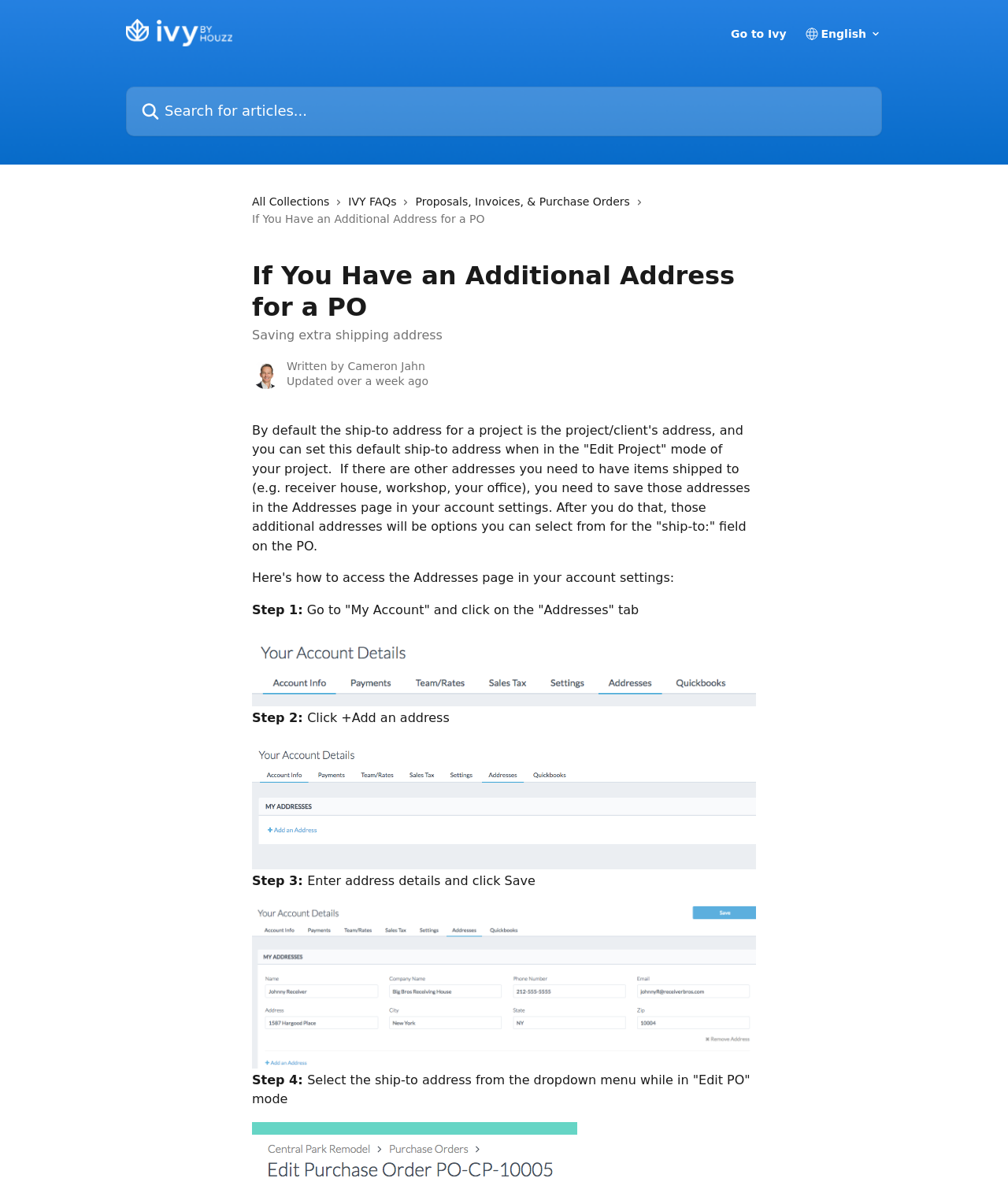Who wrote the article on saving extra shipping addresses?
Using the details from the image, give an elaborate explanation to answer the question.

The webpage displays an avatar of Cameron Jahn, indicating that they are the author of the article on saving extra shipping addresses.